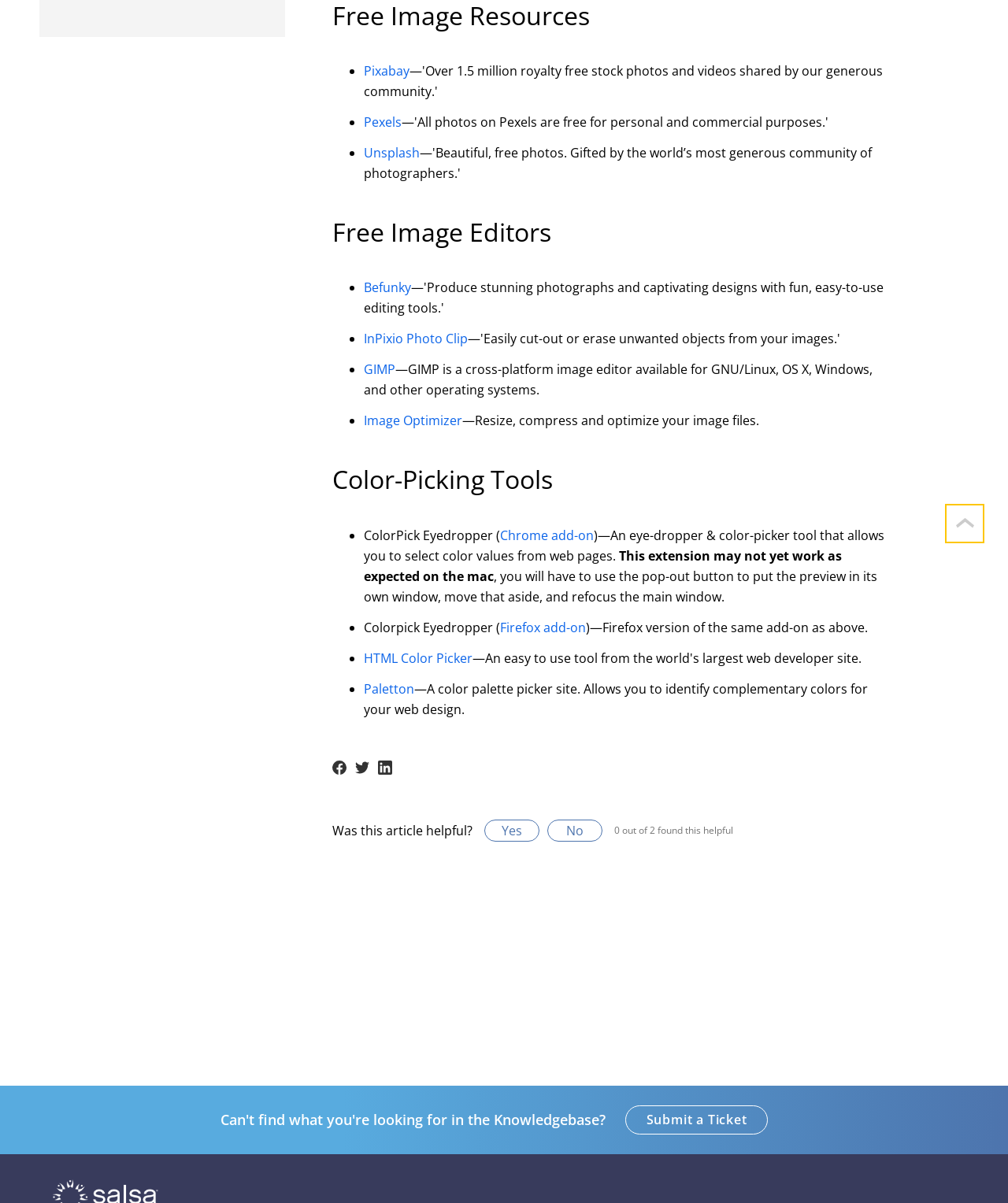Find the bounding box of the UI element described as: "Yes". The bounding box coordinates should be given as four float values between 0 and 1, i.e., [left, top, right, bottom].

[0.48, 0.681, 0.535, 0.699]